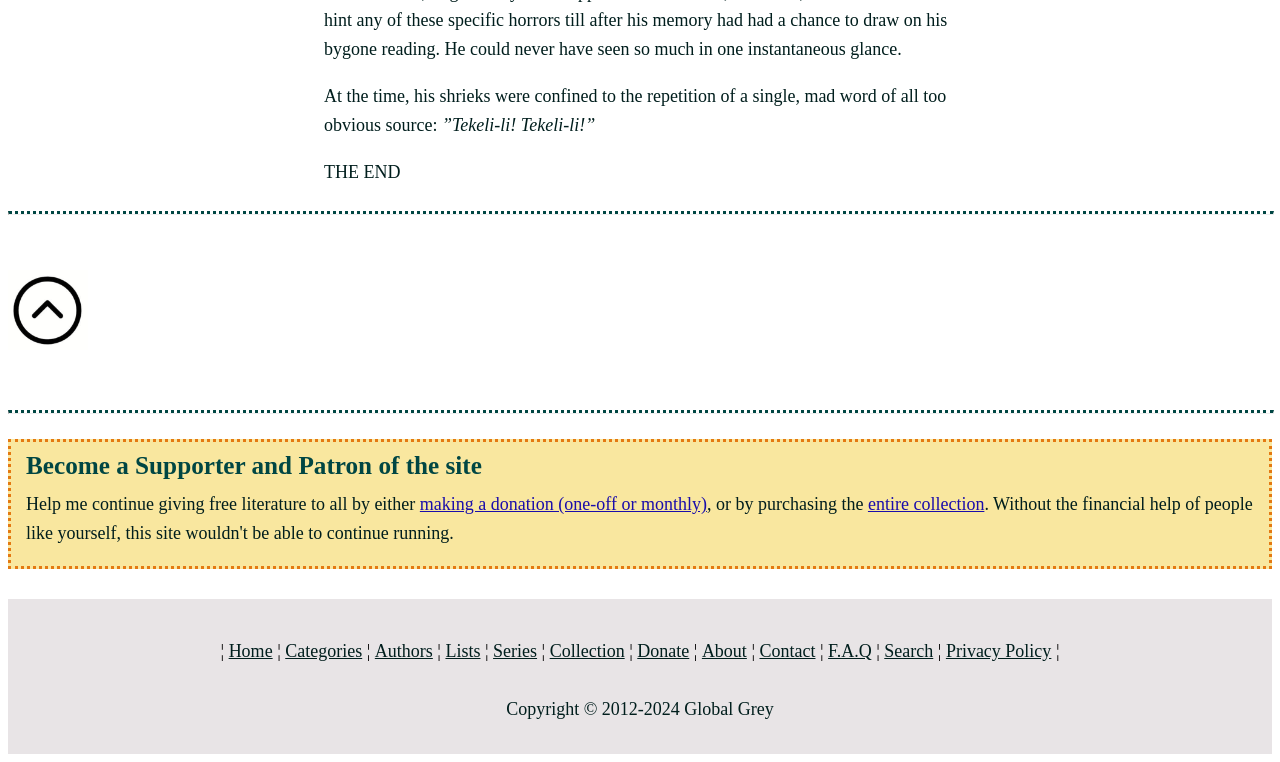Identify the bounding box for the UI element described as: "Privacy Policy". The coordinates should be four float numbers between 0 and 1, i.e., [left, top, right, bottom].

[0.739, 0.841, 0.821, 0.868]